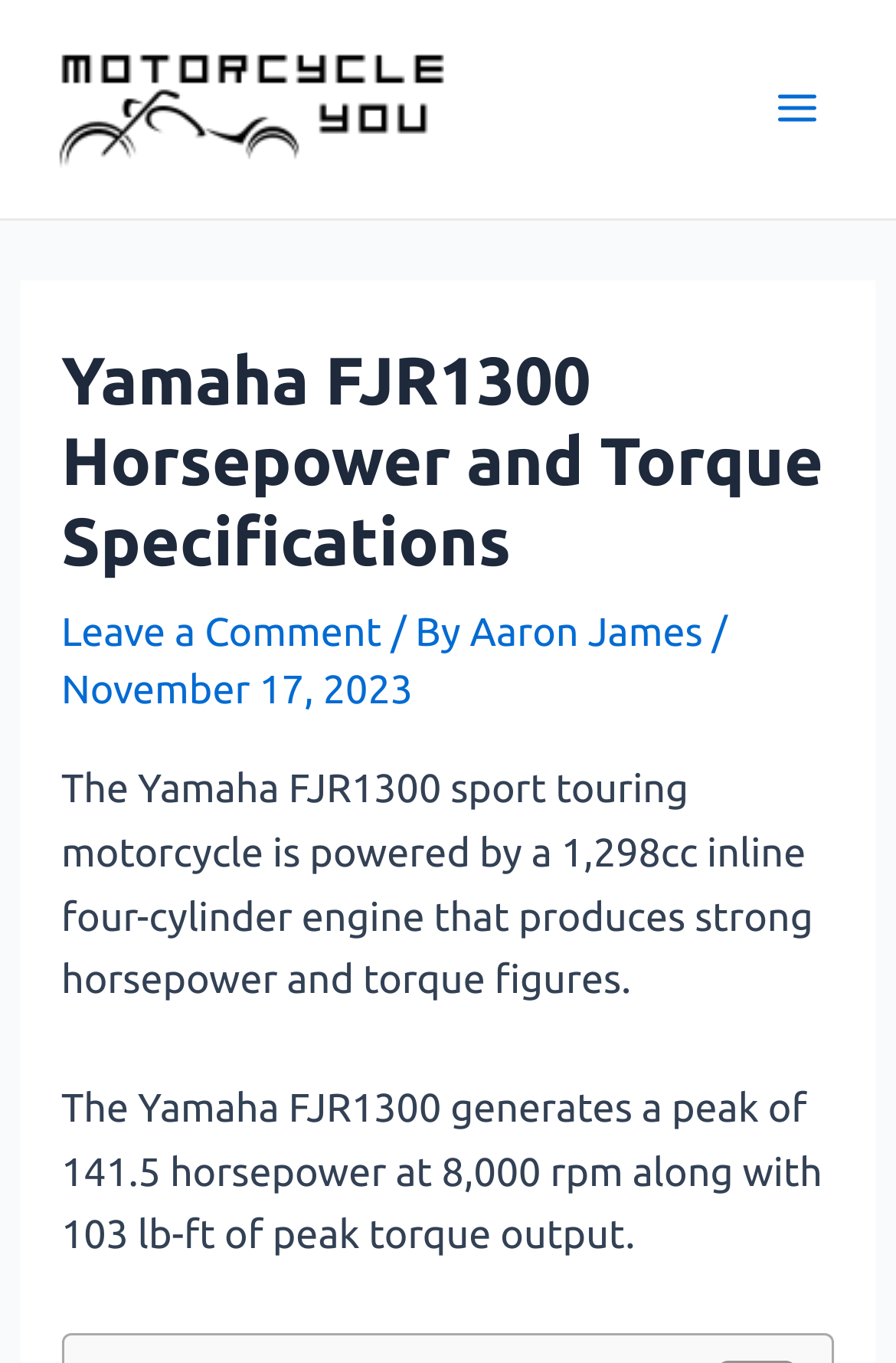What type of motorcycle is described on this webpage?
Refer to the image and provide a one-word or short phrase answer.

Yamaha FJR1300